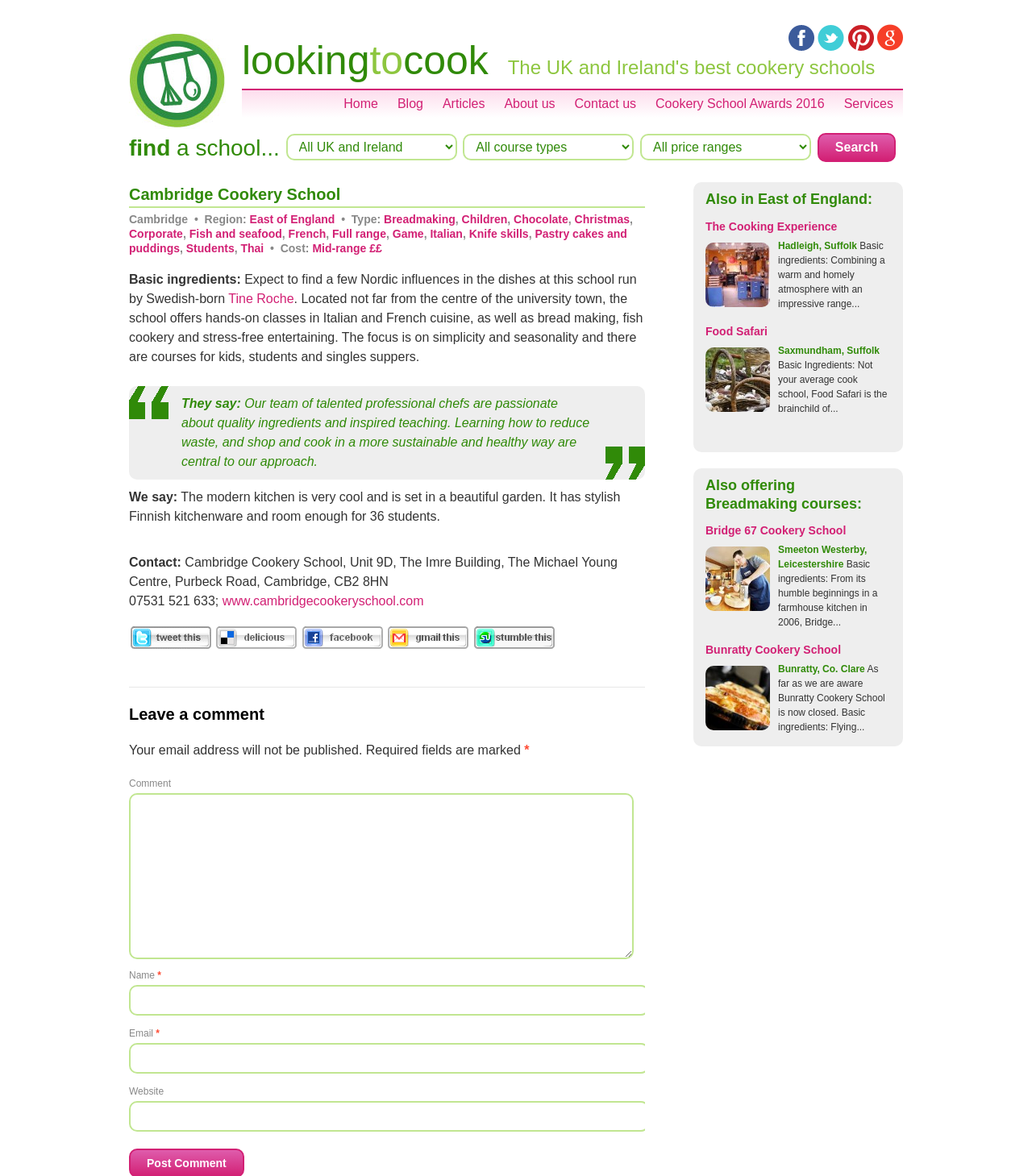Look at the image and answer the question in detail:
What is the address of Cambridge Cookery School?

I found this information by reading the text on the webpage, which provides the full address of the school.